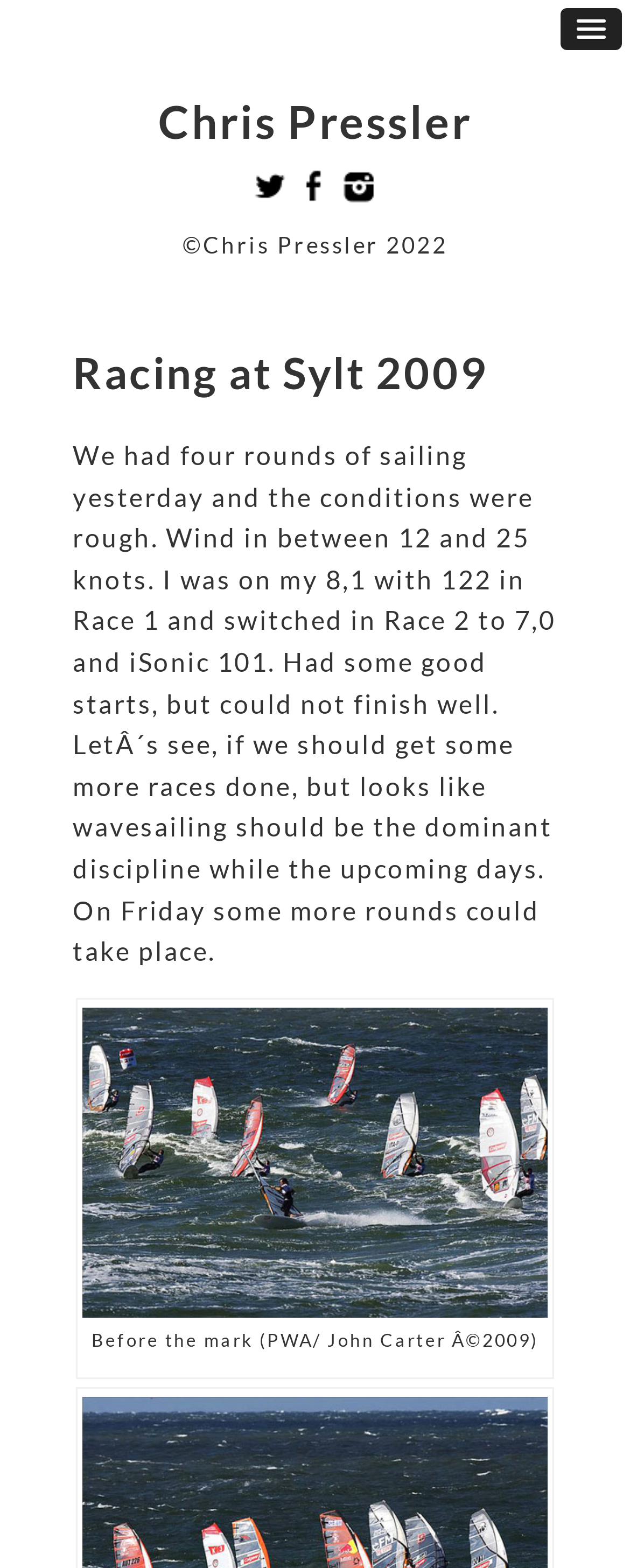Give a one-word or one-phrase response to the question:
What is the author's name?

Chris Pressler